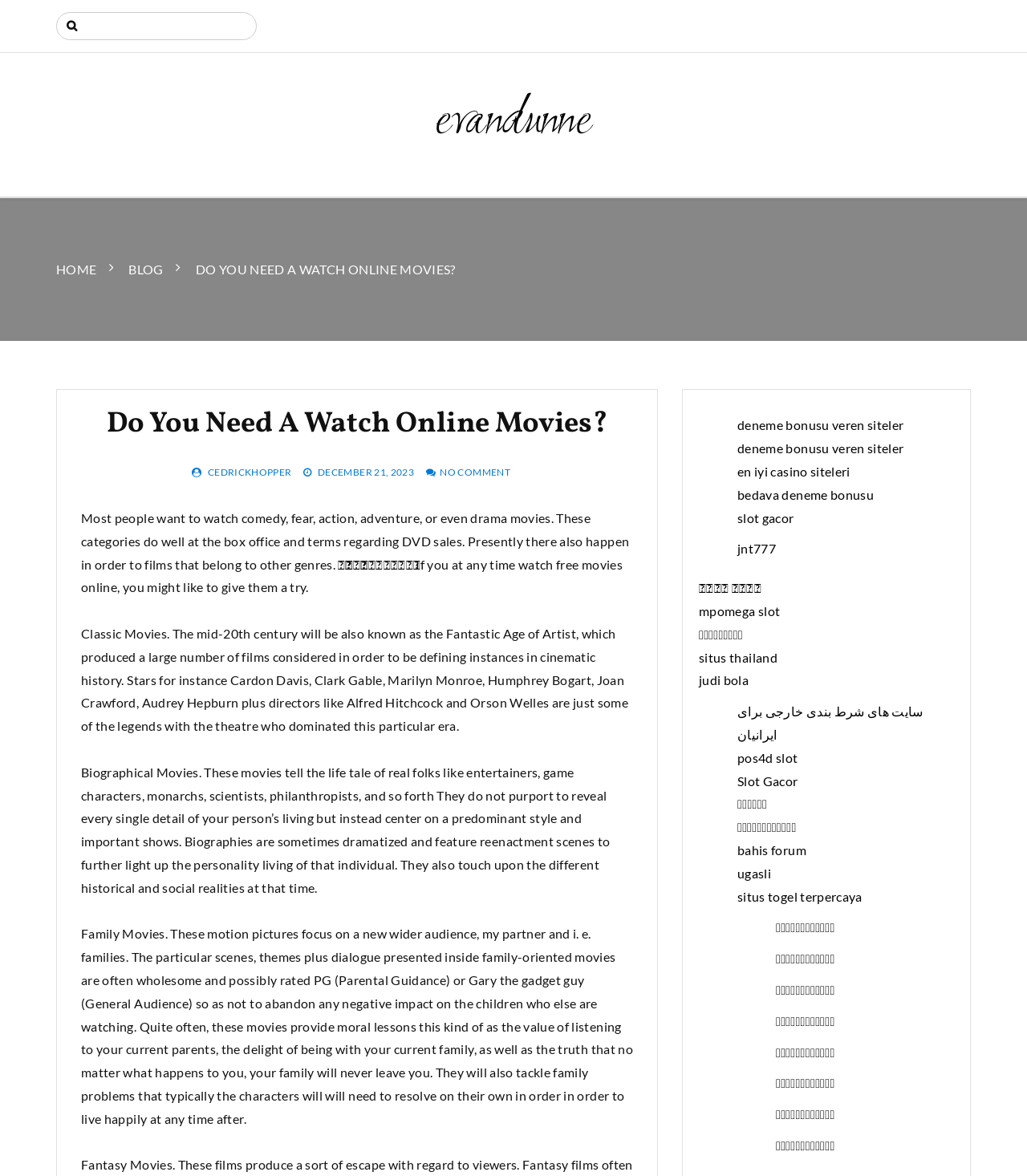Highlight the bounding box of the UI element that corresponds to this description: "เว็บตรงสล็อต".

[0.755, 0.835, 0.813, 0.848]